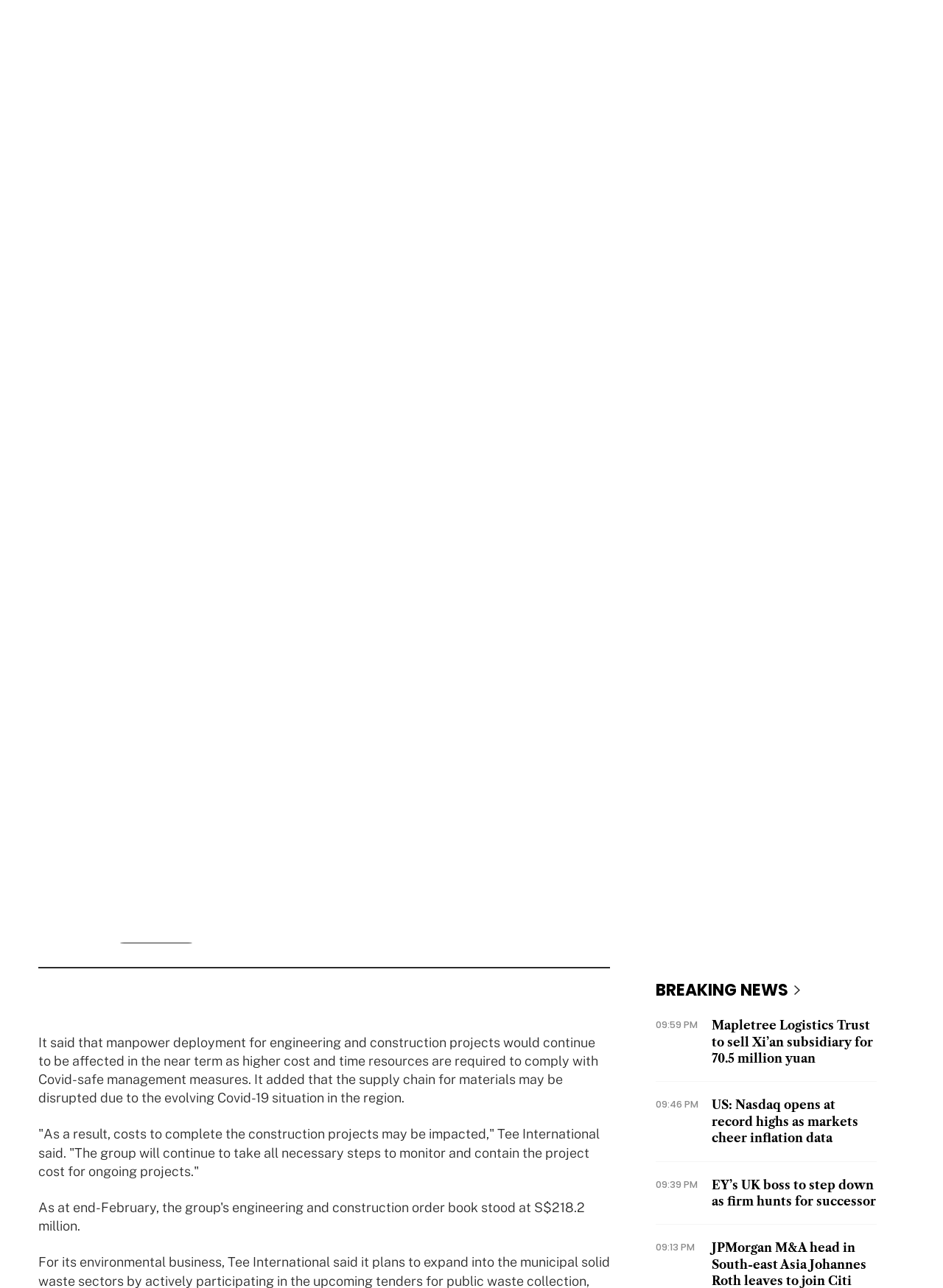Explain in detail what is displayed on the webpage.

The webpage appears to be a news article from The Business Times, with the title "Tee International's Q3 net loss widens to S$6.4 million". At the top left corner, there is a button to toggle the side menu, accompanied by a hamburger icon. Next to it, there is a link to The Business Times, along with its logo. On the top right corner, there are buttons to log in and subscribe.

Below the title, there is a heading with the publication date and time. The article begins with a summary of Tee International's financial performance, stating that its net loss has widened to S$6.4 million. The text is divided into several paragraphs, explaining the reasons for the loss, including the substantial completion of a major project and the slowdown of project progression due to Covid-19.

On the right side of the article, there is a section with a "Share this article" button, accompanied by an image. Below it, there are several links to related news articles, including "SGX reprimands Tee International and its former CEO over failure to disclose claims".

Further down the page, there is a section with a heading "SEE ALSO", followed by a link to another news article. Below it, there is a section promoting the newsletter, with a heading "GET BT IN YOUR INBOX DAILY", an image, and a brief description. There is also a button to sign up for the newsletter.

The article continues with more details about Tee International's financial performance and outlook, including the impact of Covid-19 on its engineering and construction business. At the bottom of the page, there is a section with breaking news articles, each with a timestamp and a brief summary.